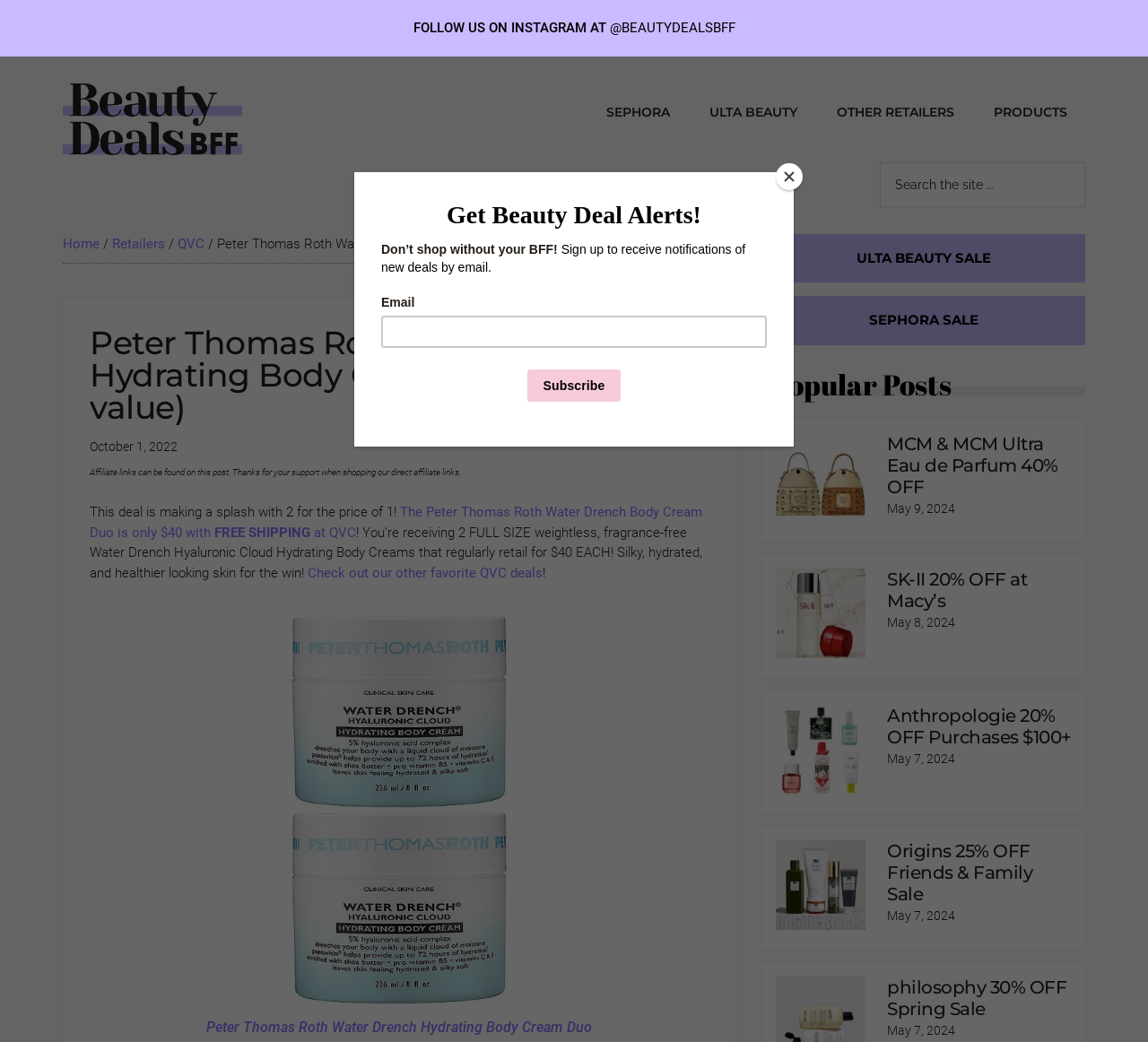Provide the bounding box coordinates of the HTML element this sentence describes: "Ulta Beauty Sale". The bounding box coordinates consist of four float numbers between 0 and 1, i.e., [left, top, right, bottom].

[0.664, 0.224, 0.945, 0.271]